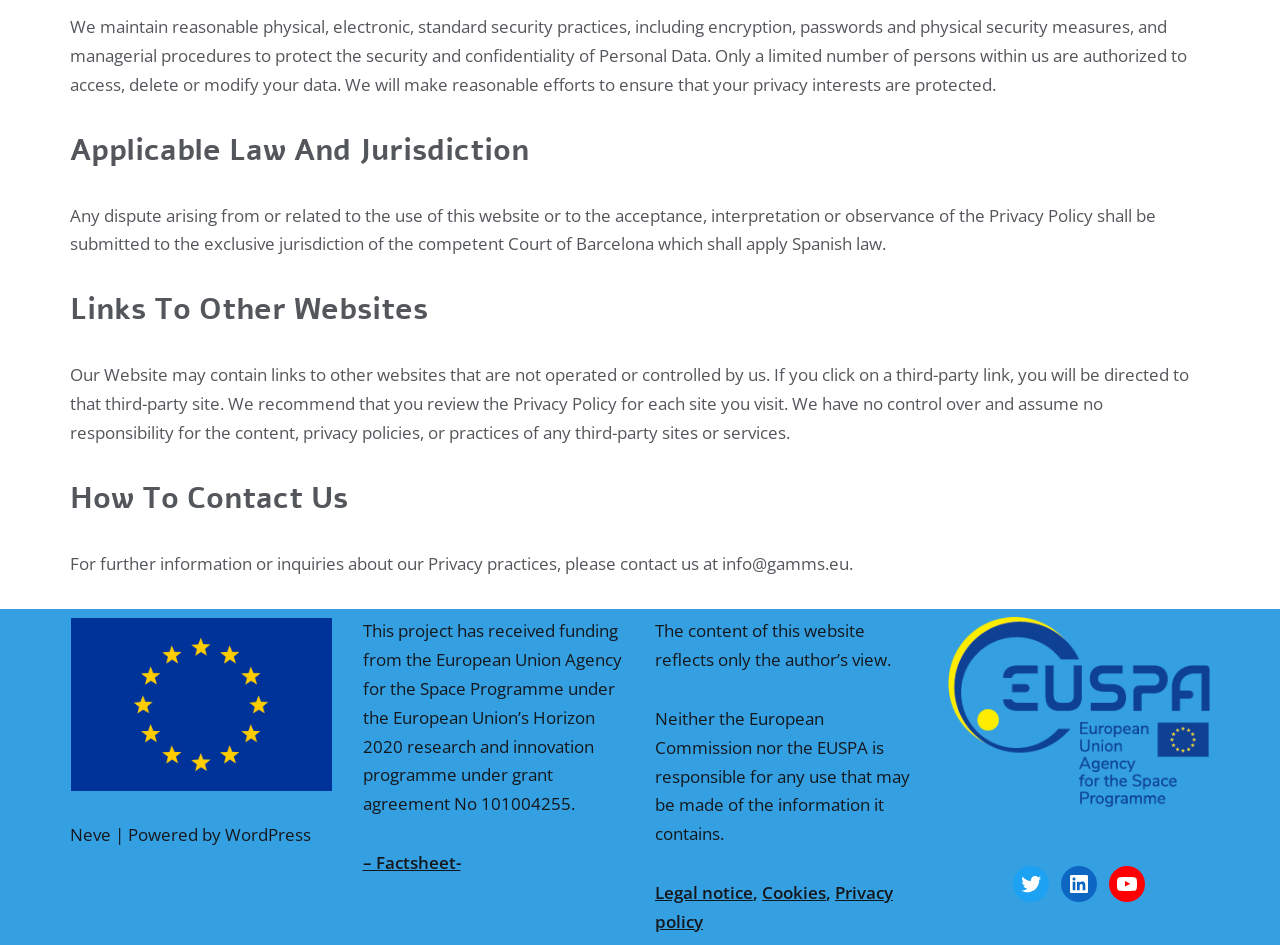Show the bounding box coordinates for the HTML element as described: "Legal notice".

[0.512, 0.932, 0.588, 0.957]